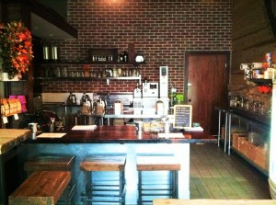Analyze the image and describe all the key elements you observe.

The image showcases the interior of a cozy juice bar, highlighted by a rustic design featuring exposed brick walls and wooden accents. The spacious counter area is equipped with various juicing machines and utensils, suggesting a vibrant atmosphere for beverage preparation. In the background, shelves are lined with glass containers, likely holding fresh ingredients and elixirs, contributing to the bar's organic vibe. The setup encourages patrons to enjoy freshly made juices while providing a welcoming space to relax, emphasizing the establishment's commitment to promoting a healthier lifestyle, particularly for local residents of Sonoma County.